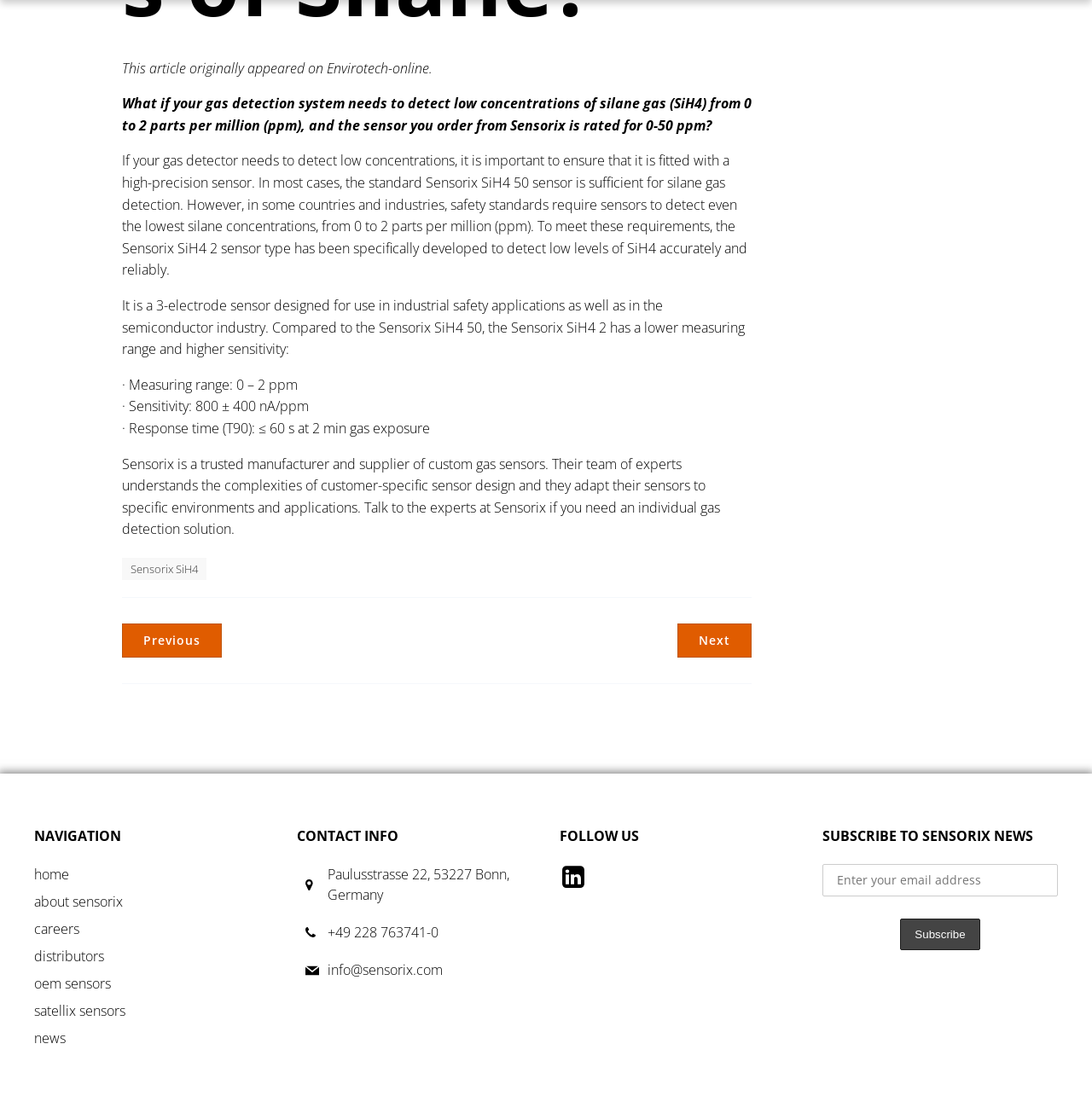Please locate the bounding box coordinates of the element's region that needs to be clicked to follow the instruction: "Explore the Rheinisch - Westfälische Technische Hochschule Aachen page". The bounding box coordinates should be provided as four float numbers between 0 and 1, i.e., [left, top, right, bottom].

None